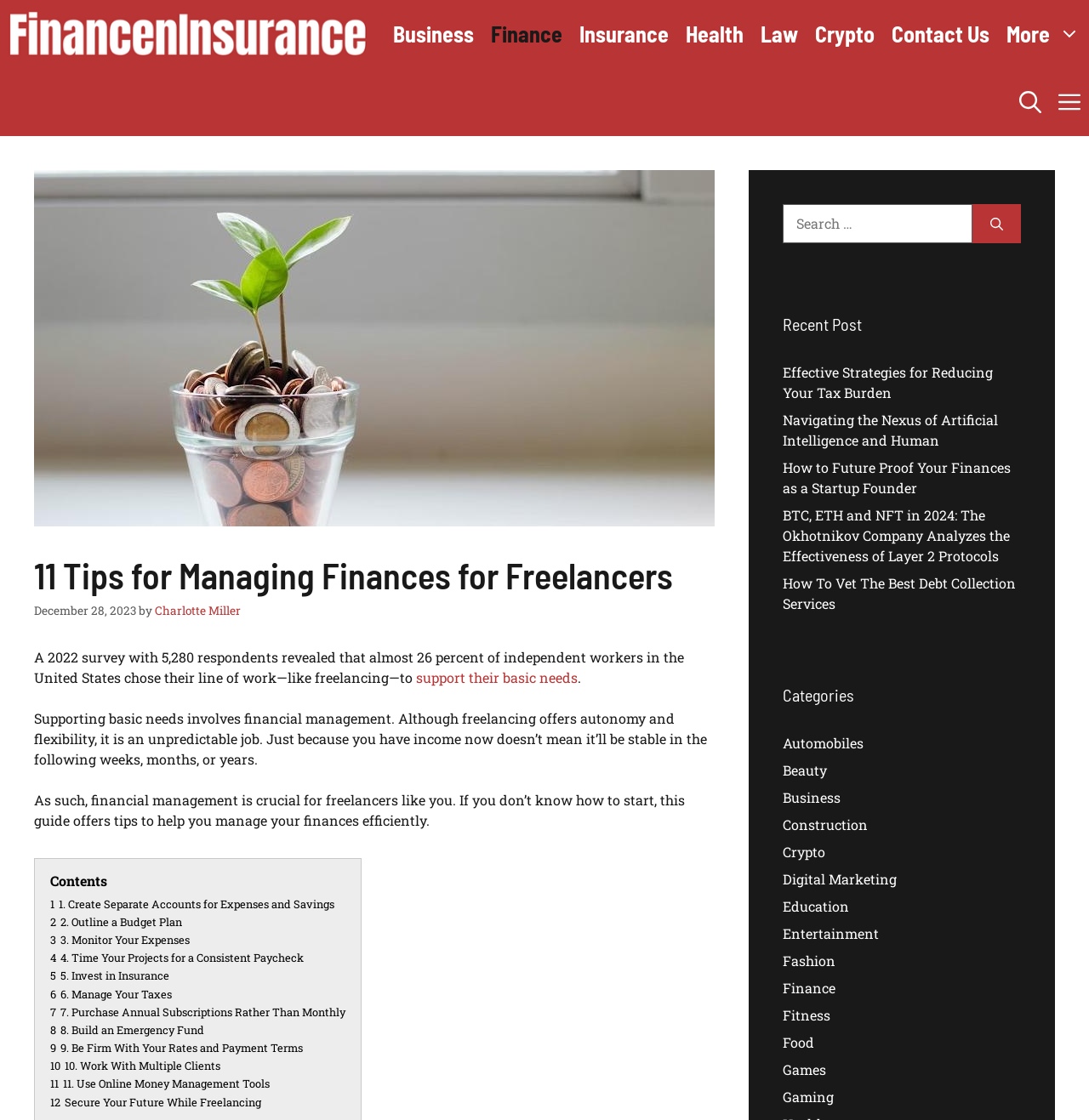Provide the bounding box coordinates for the area that should be clicked to complete the instruction: "Contact us".

[0.811, 0.0, 0.916, 0.061]